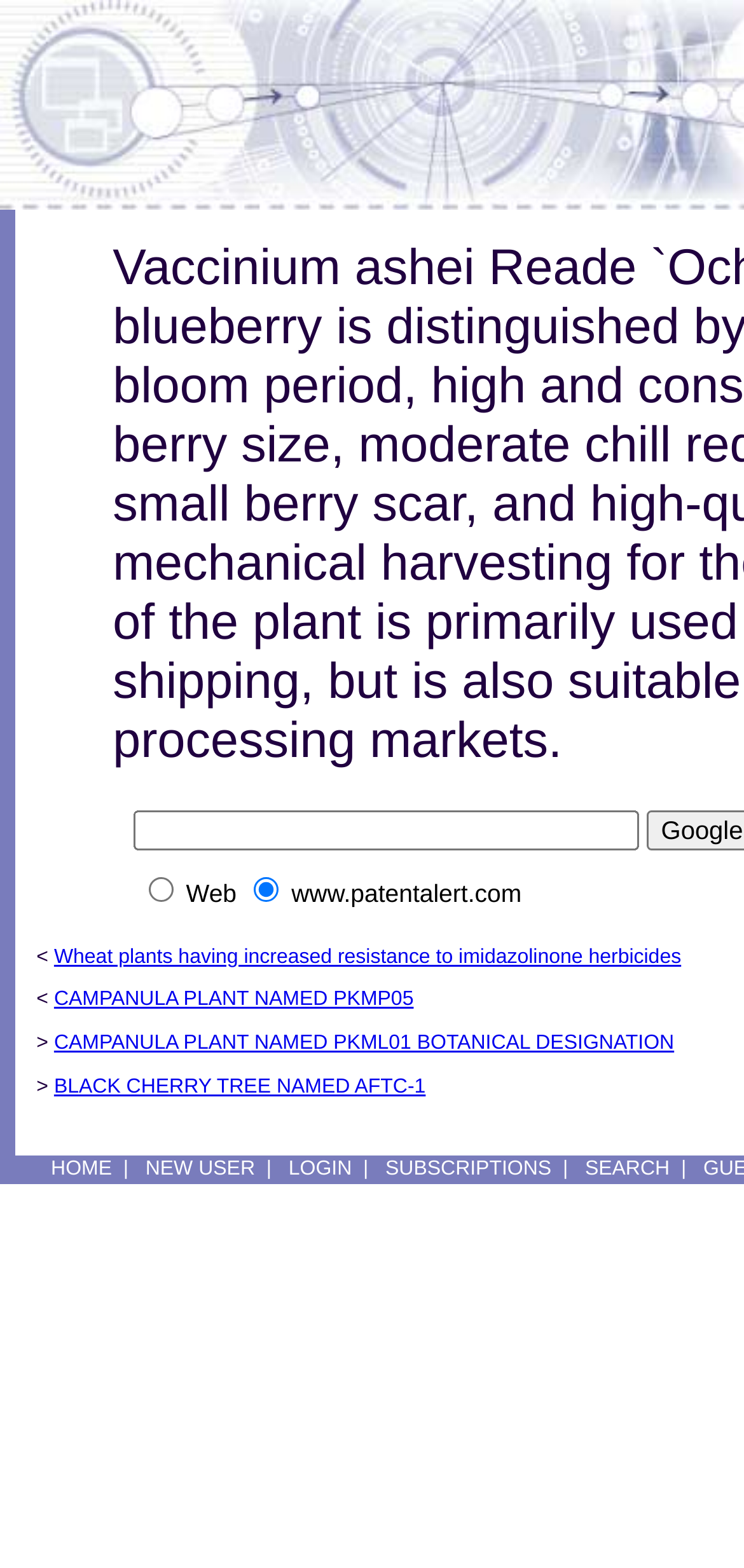Generate a comprehensive description of the webpage.

This webpage is about a specific blueberry plant named 'OCHLOCKONEE'. At the top, there is a table with three columns, where the first column contains an image of the blueberry plant. The second column has a text box and a table with two rows, each containing a radio button and some text. The third column is empty.

Below the table, there are several links to other patent-related web pages, including 'Wheat plants having increased resistance to imidazolinone herbicides', 'CAMPANULA PLANT NAMED PKMP05', 'CAMPANULA PLANT NAMED PKML01 BOTANICAL DESIGNATION', and 'BLACK CHERRY TREE NAMED AFTC-1'. These links are arranged horizontally, with '<' and '>' symbols separating them.

On the right side of the page, there is a column of links, including 'HOME', 'NEW USER', 'LOGIN', 'SUBSCRIPTIONS', and 'SEARCH'. These links are separated by vertical lines and are located near the top of the page.